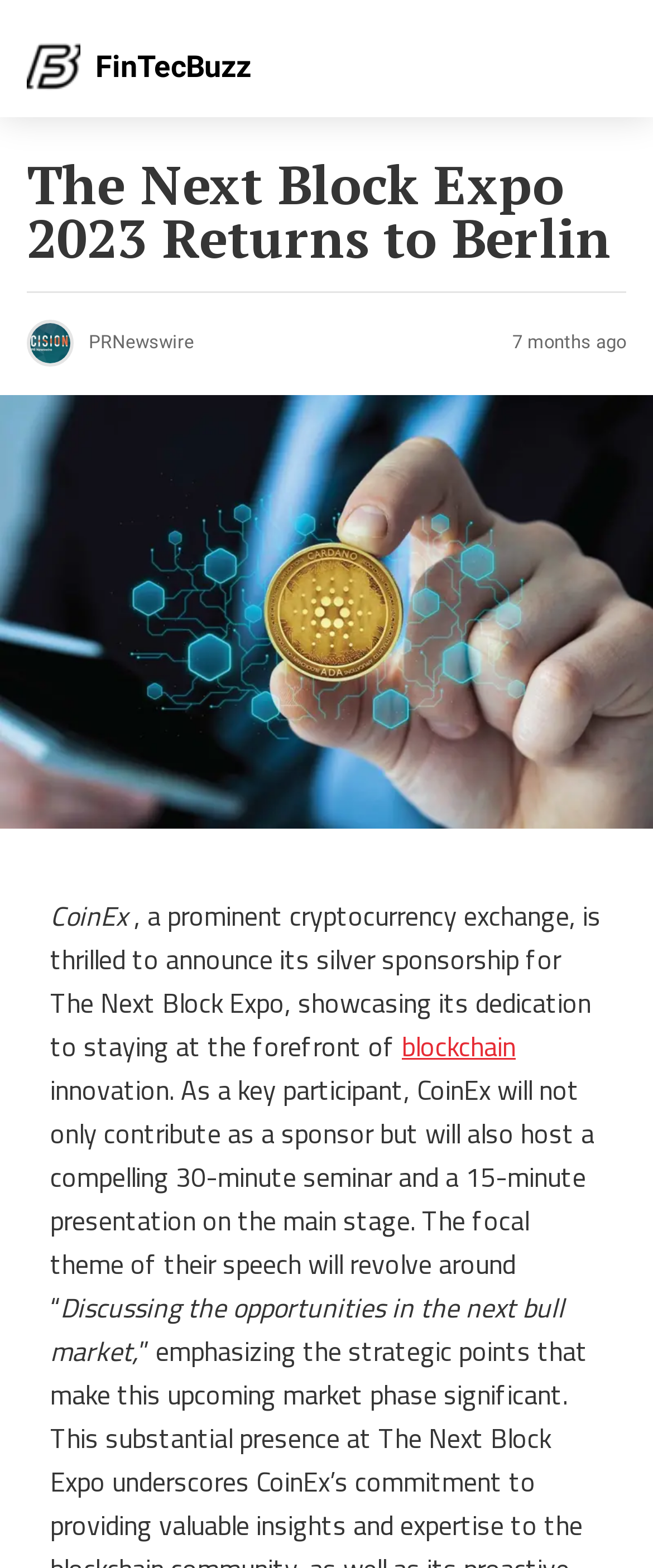Can you find the bounding box coordinates for the UI element given this description: "blockchain"? Provide the coordinates as four float numbers between 0 and 1: [left, top, right, bottom].

[0.615, 0.651, 0.79, 0.683]